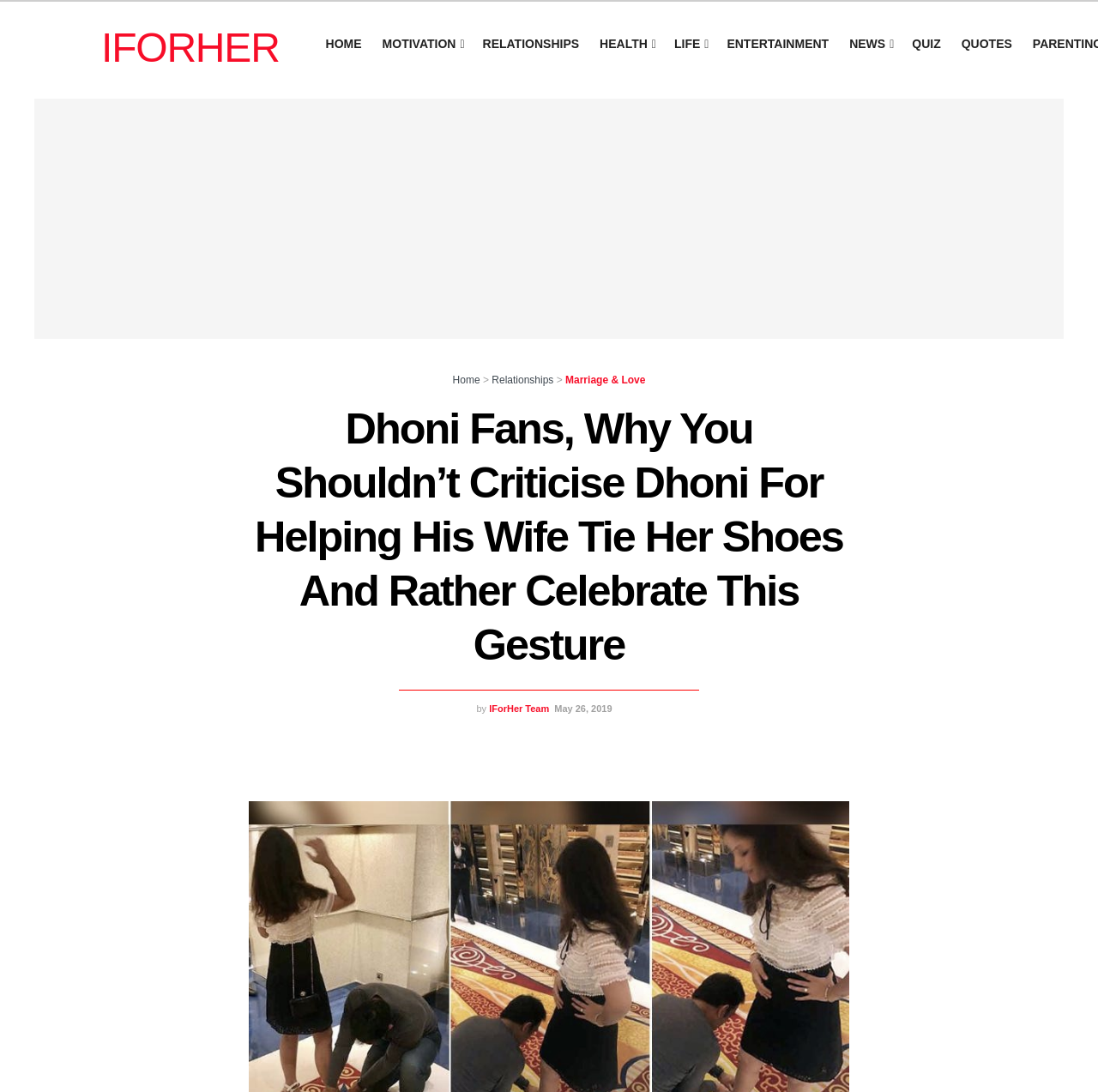Provide your answer to the question using just one word or phrase: What is the category of the article?

Relationships